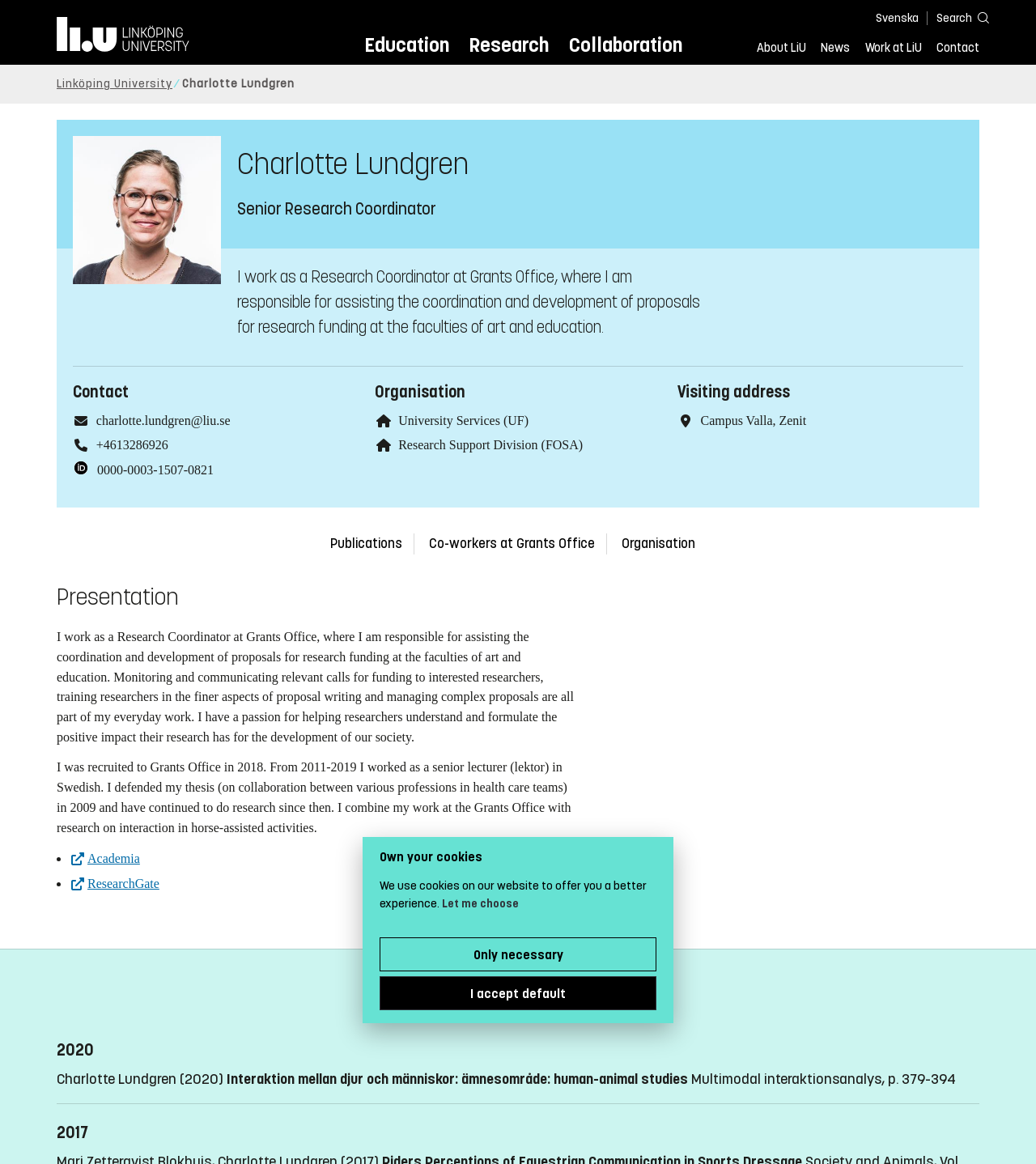Using the description: "Videos", identify the bounding box of the corresponding UI element in the screenshot.

None